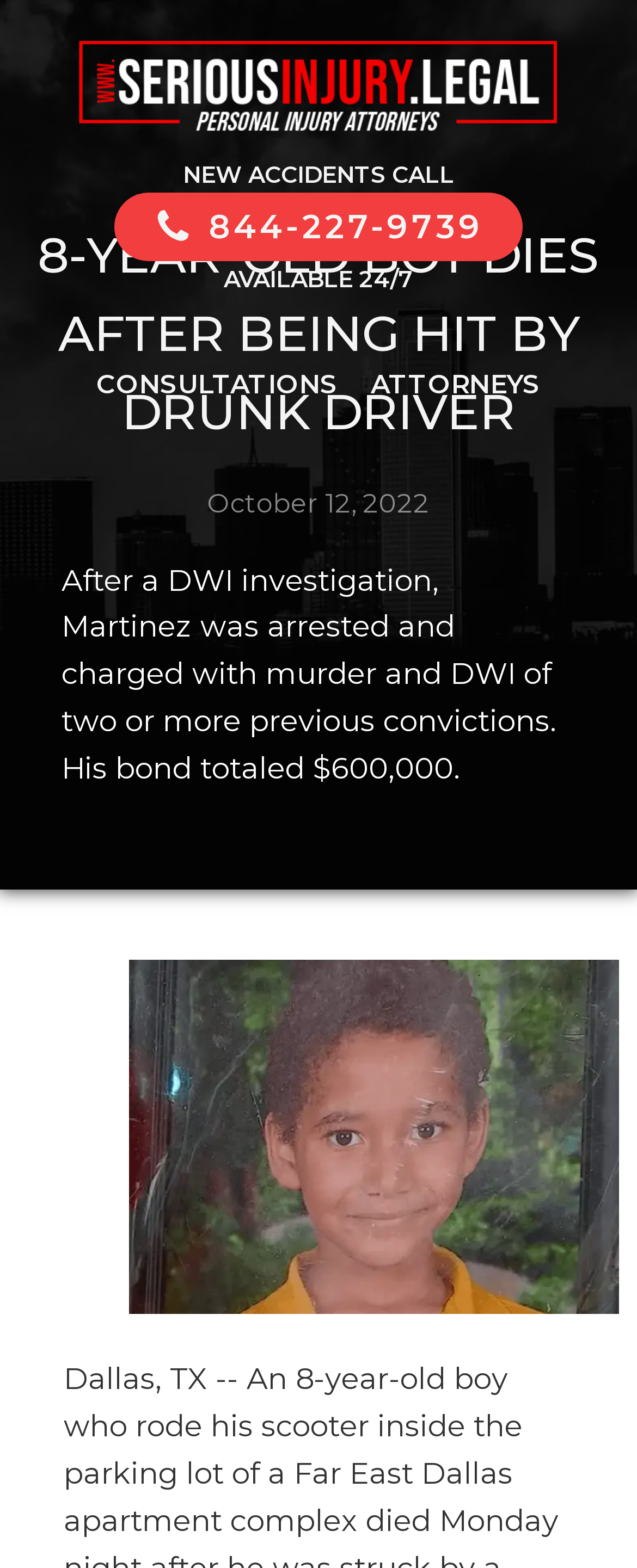Find the bounding box coordinates for the element described here: "Attorneys".

[0.556, 0.221, 0.874, 0.269]